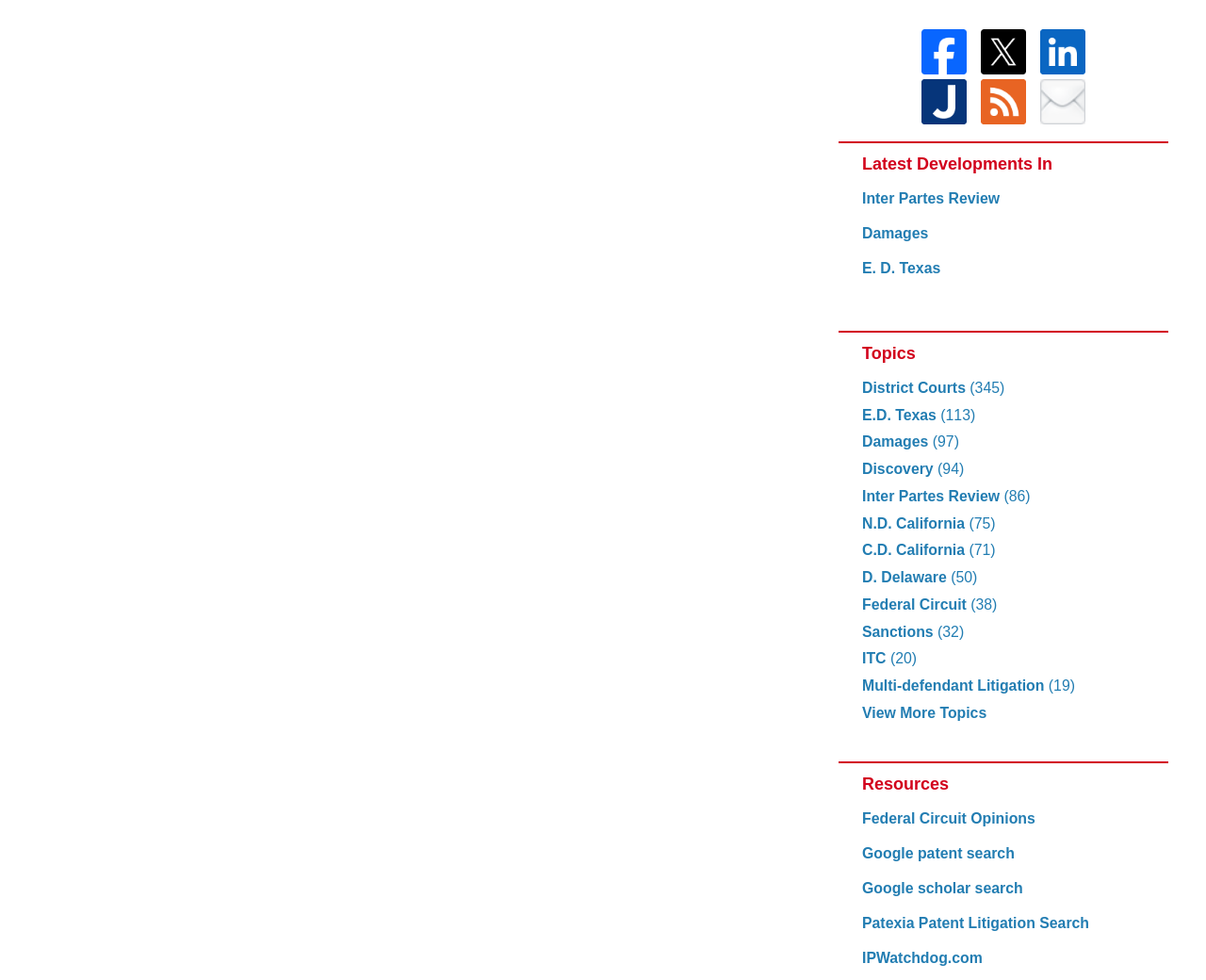What is the topic with the most links?
Relying on the image, give a concise answer in one word or a brief phrase.

District Courts